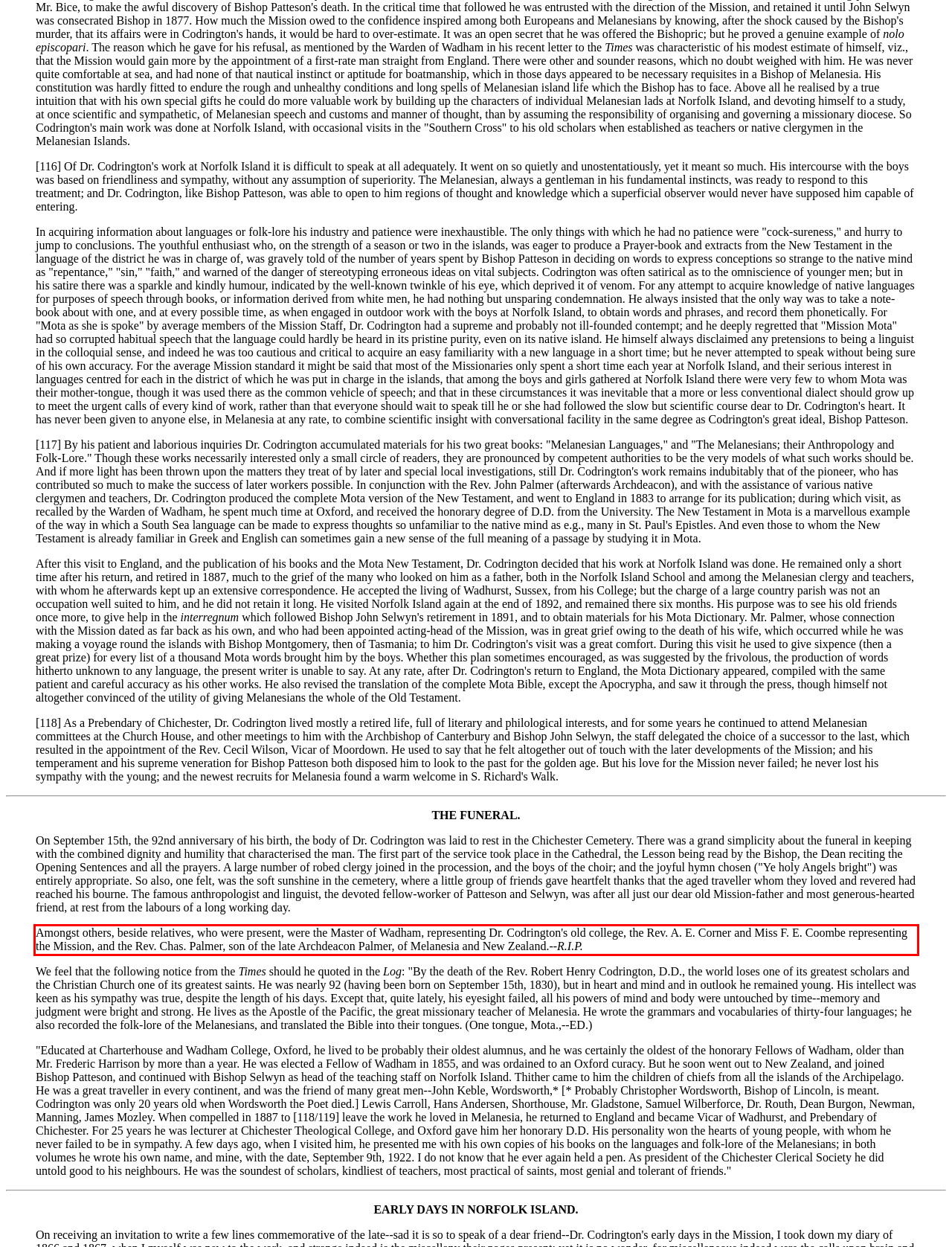Identify and transcribe the text content enclosed by the red bounding box in the given screenshot.

Amongst others, beside relatives, who were present, were the Master of Wadham, representing Dr. Codrington's old college, the Rev. A. E. Corner and Miss F. E. Coombe representing the Mission, and the Rev. Chas. Palmer, son of the late Archdeacon Palmer, of Melanesia and New Zealand.--R.I.P.